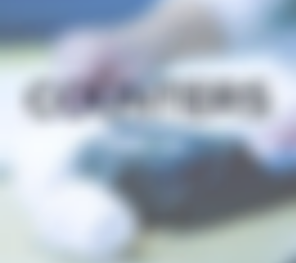Refer to the image and provide a thorough answer to this question:
What is the hand doing in the image?

The hand in the image is engaged in the act of counting or handling items, reflecting the meticulous work performed by trained volunteers each week in the church's offering counting team.